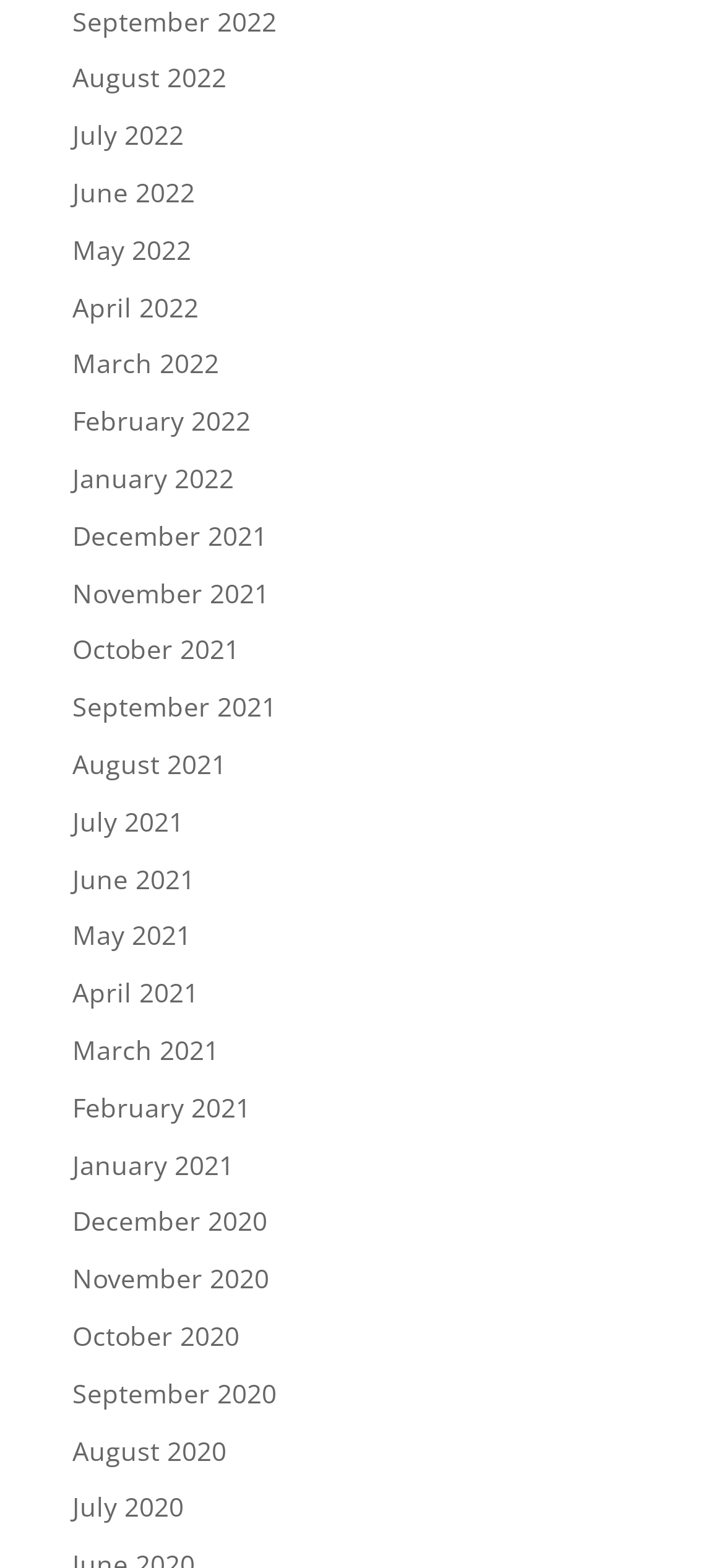Kindly determine the bounding box coordinates of the area that needs to be clicked to fulfill this instruction: "Call the support number".

None